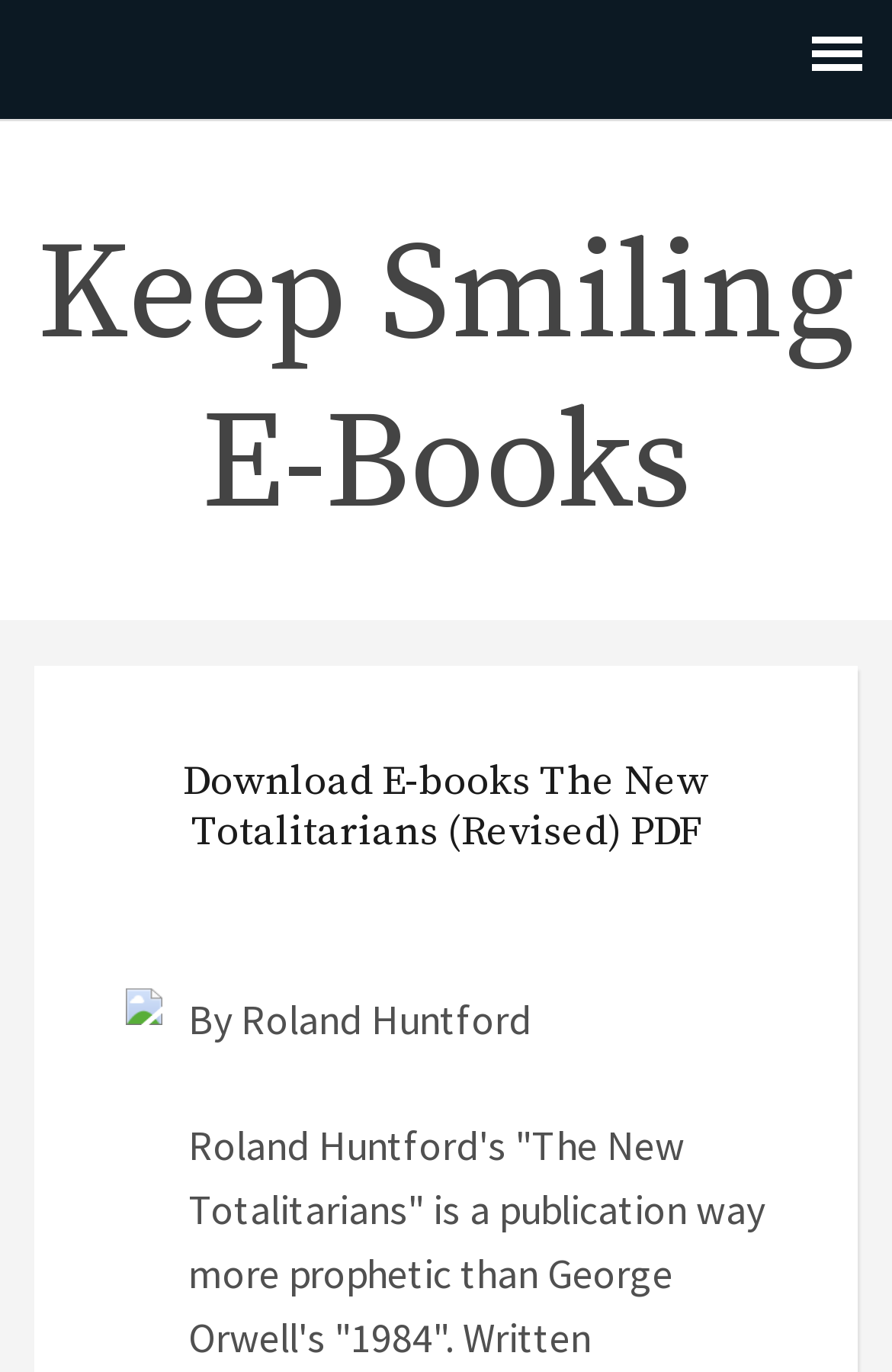Locate the bounding box coordinates of the UI element described by: "Keep Smiling E-books". The bounding box coordinates should consist of four float numbers between 0 and 1, i.e., [left, top, right, bottom].

[0.041, 0.153, 0.959, 0.402]